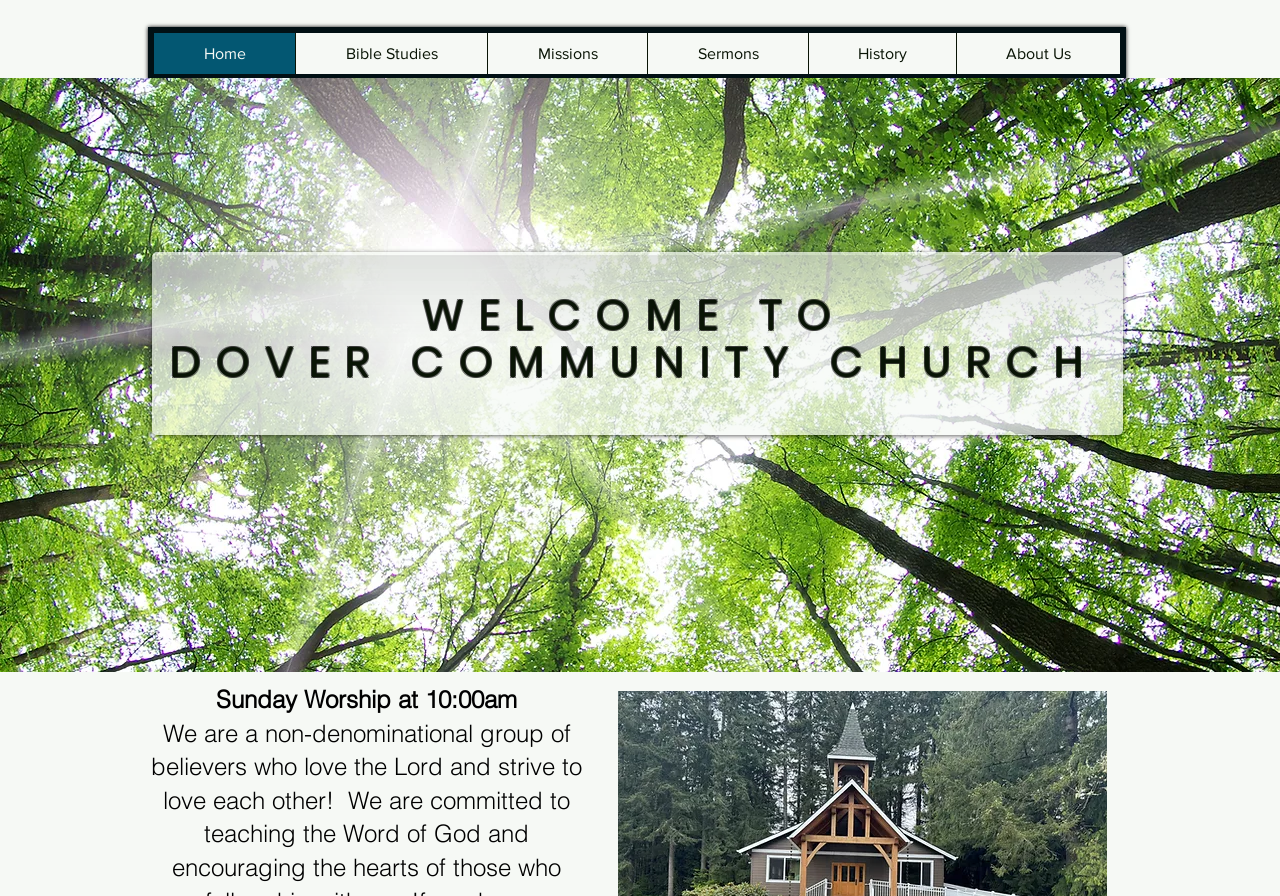Using the provided description: "Missions", find the bounding box coordinates of the corresponding UI element. The output should be four float numbers between 0 and 1, in the format [left, top, right, bottom].

[0.38, 0.037, 0.505, 0.083]